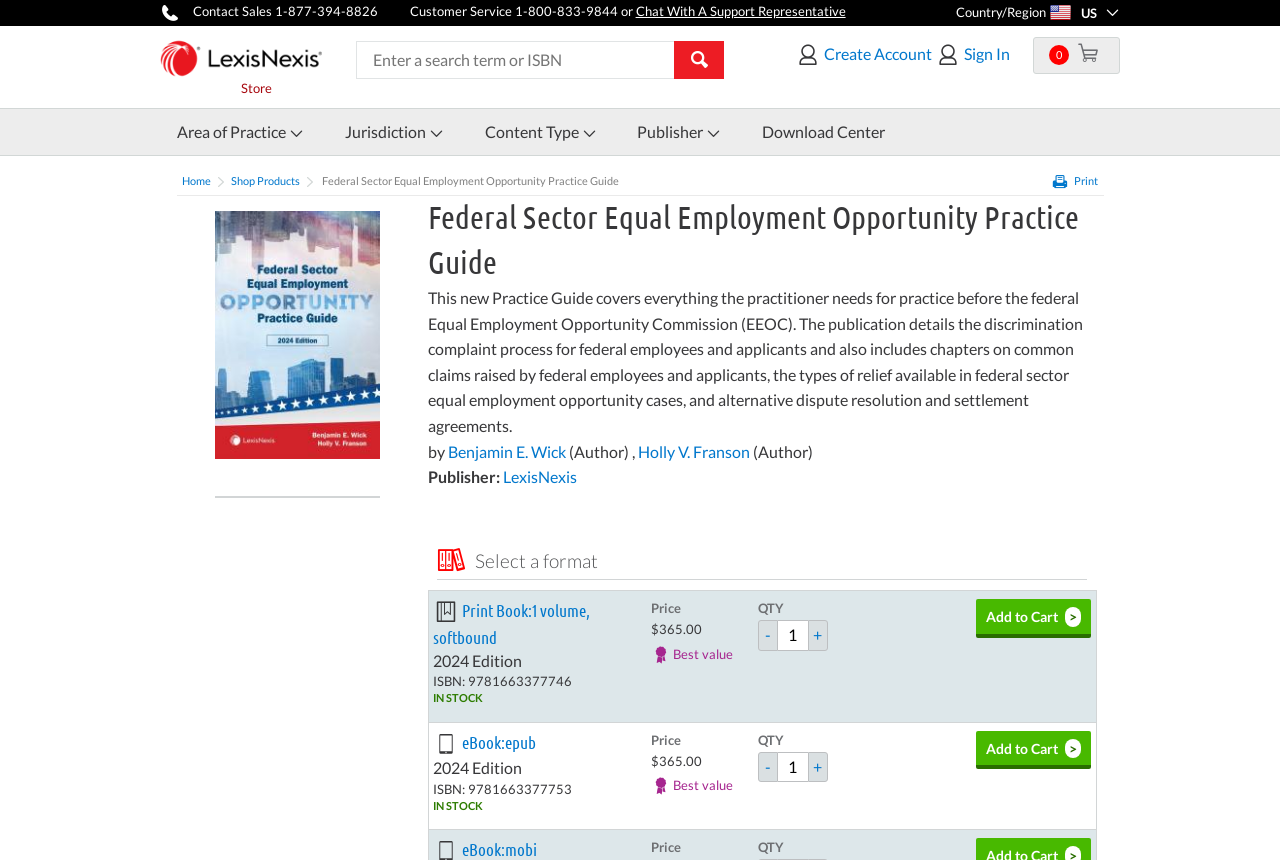What is the publisher of the practice guide?
Please answer the question as detailed as possible.

I found the answer by looking at the publisher information section. The publisher is listed as a link with ID 1017, which corresponds to 'LexisNexis'.